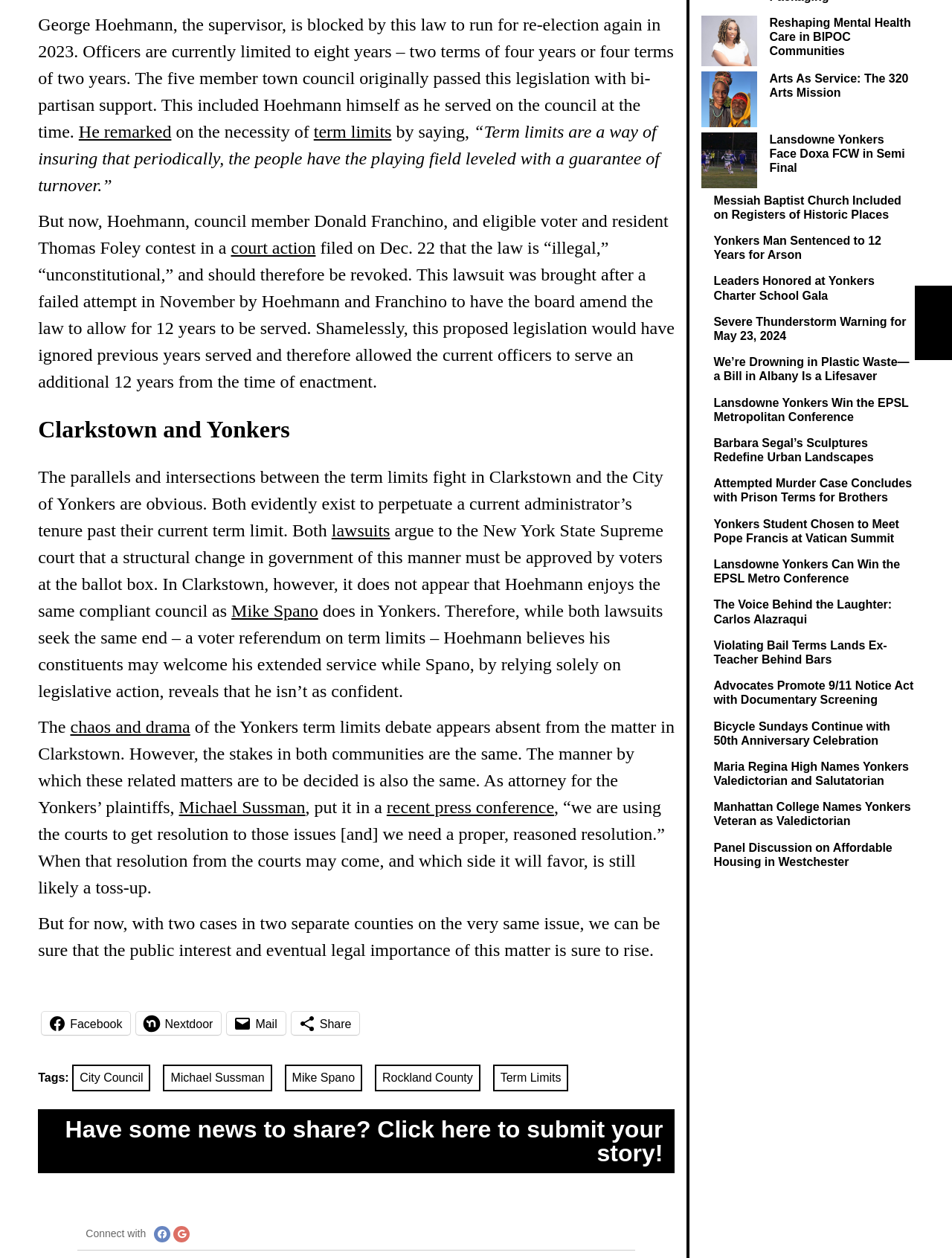Find the bounding box coordinates for the HTML element specified by: "recent press conference".

[0.406, 0.634, 0.582, 0.65]